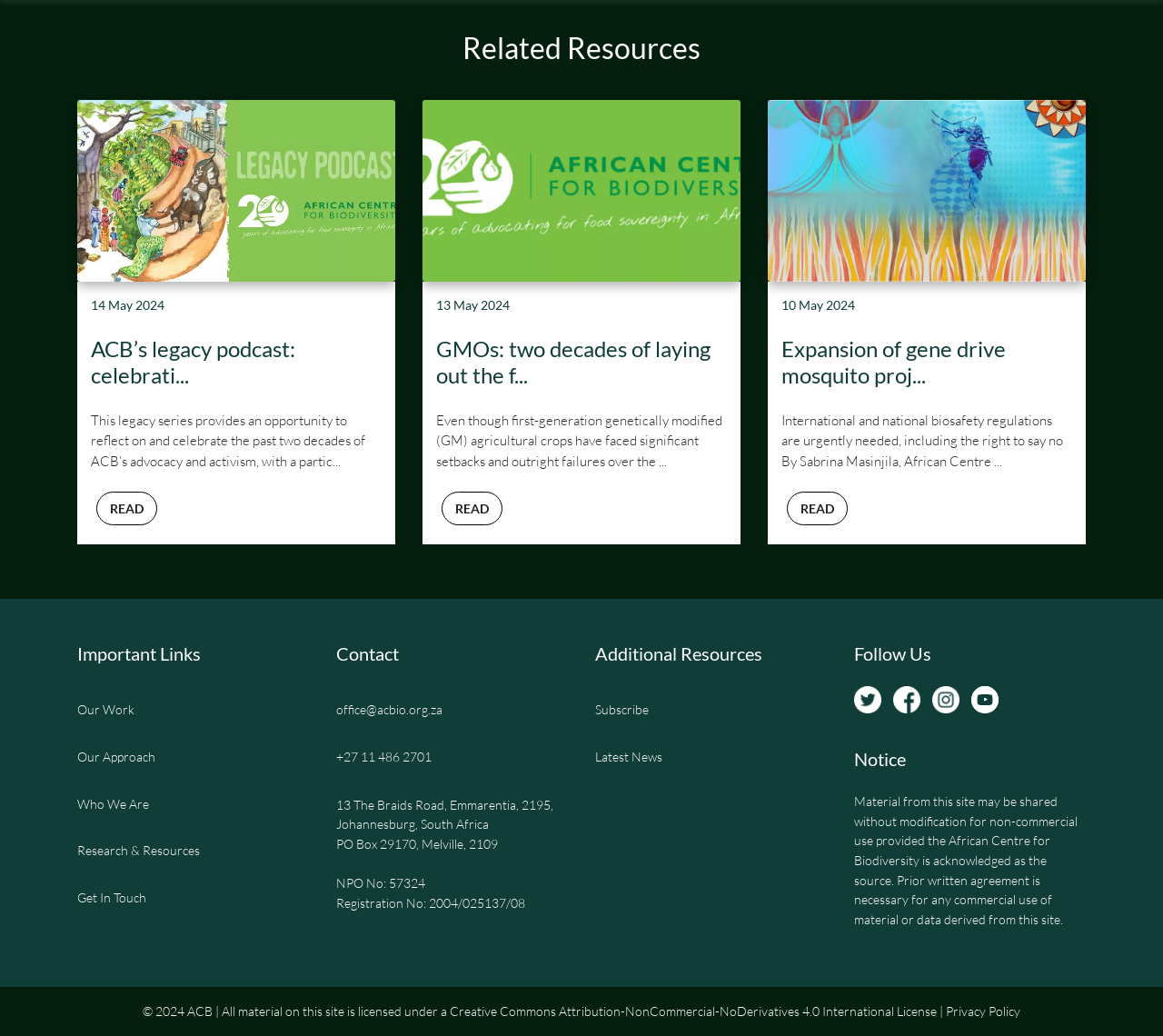What type of license is used for material on this site?
Please answer the question with as much detail and depth as you can.

The license information can be found at the bottom of the page, stating that all material on this site is licensed under a Creative Commons Attribution-NonCommercial-NoDerivatives 4.0 International License.